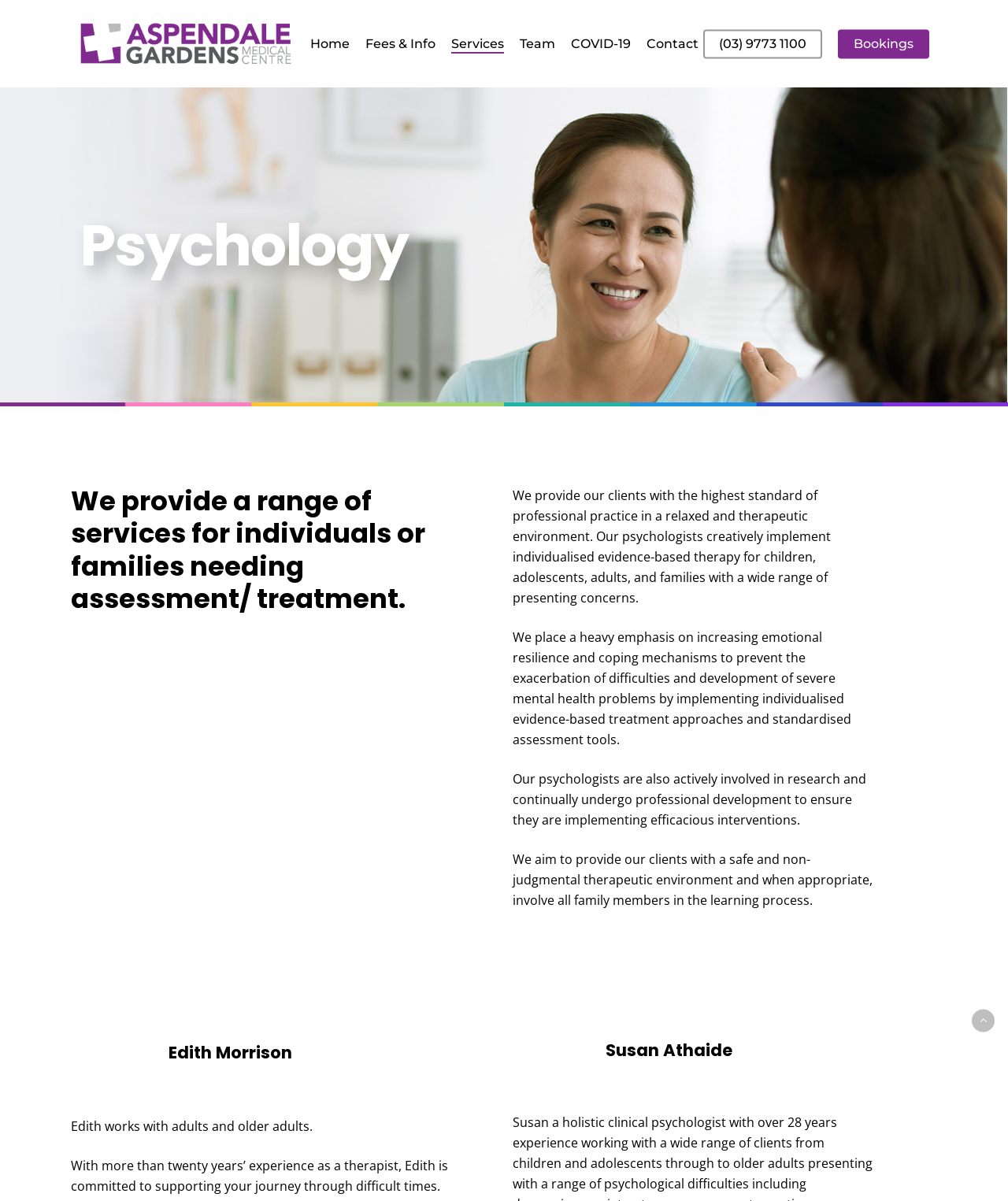Respond with a single word or short phrase to the following question: 
Who are the psychologists mentioned on the webpage?

Edith Morrison, Susan Athaide